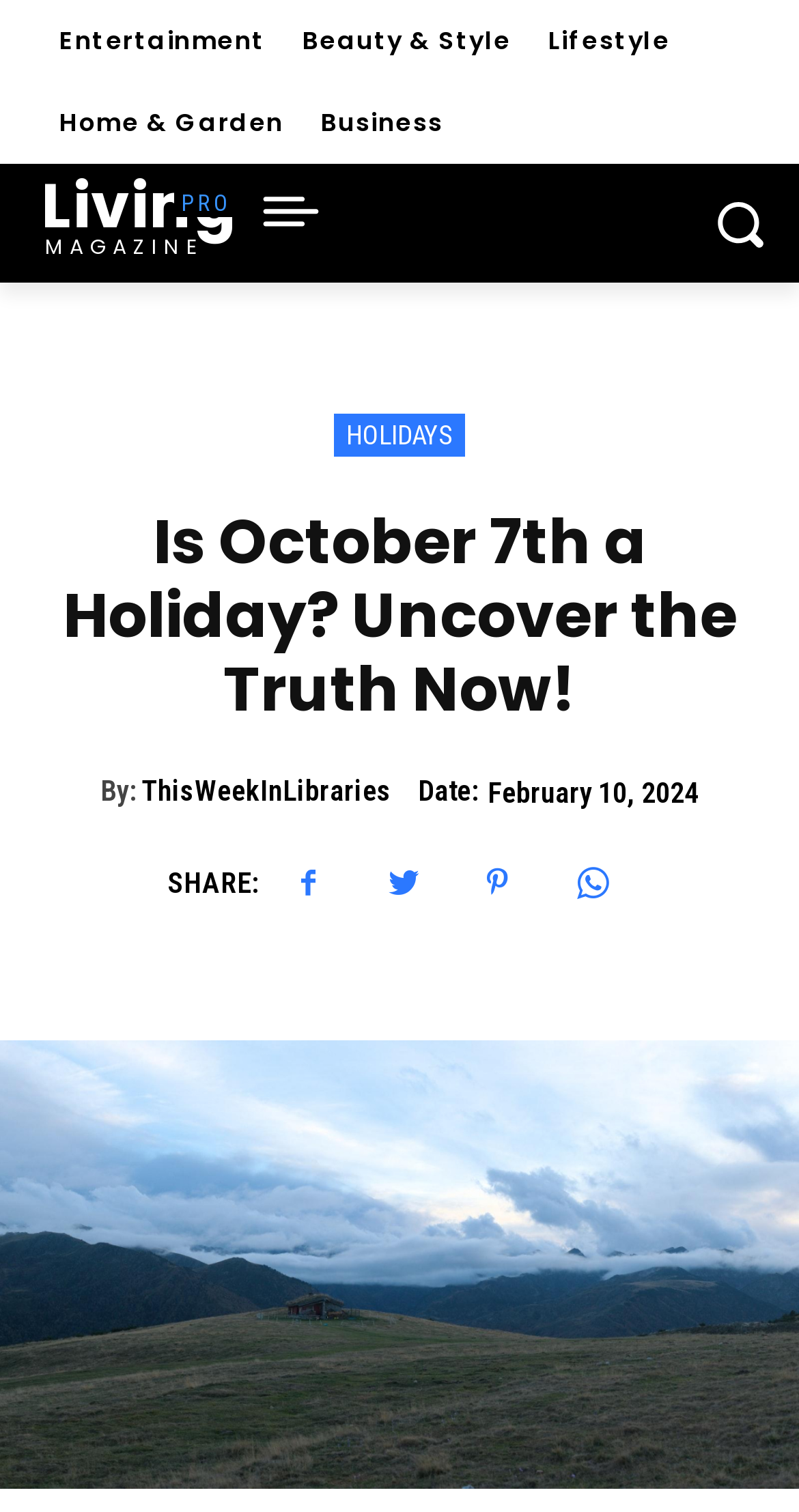Produce a meticulous description of the webpage.

This webpage appears to be an article about Norman Chapman, a legendary figure in the world of percussion, and also explores the question of whether October 7th is a holiday. 

At the top of the page, there is a heading that reads "Is October 7th a Holiday? Uncover the Truth Now!" followed by a brief introduction to Norman Chapman. Below this, there is a table of contents with five links to different sections of the article, including "Unveiling the Legacy of Norman Chapman", "Exploring the Impact of Chapman's Work on Modern Art", and "Q&A".

The main content of the article is divided into sections, each with a heading and several paragraphs of text. The text describes Norman Chapman's life, legacy, and contributions to the world of drumming and art. There are also several links to related topics, such as "Entertainment", "Beauty & Style", and "Lifestyle", which are located at the top of the page.

In addition to the text, there are several images on the page, including a large image at the bottom that appears to be related to the article's topic. There are also several smaller images scattered throughout the page, including one near the top that appears to be a logo or icon.

At the bottom of the page, there is a section with links to share the article on social media, as well as a date and author attribution.